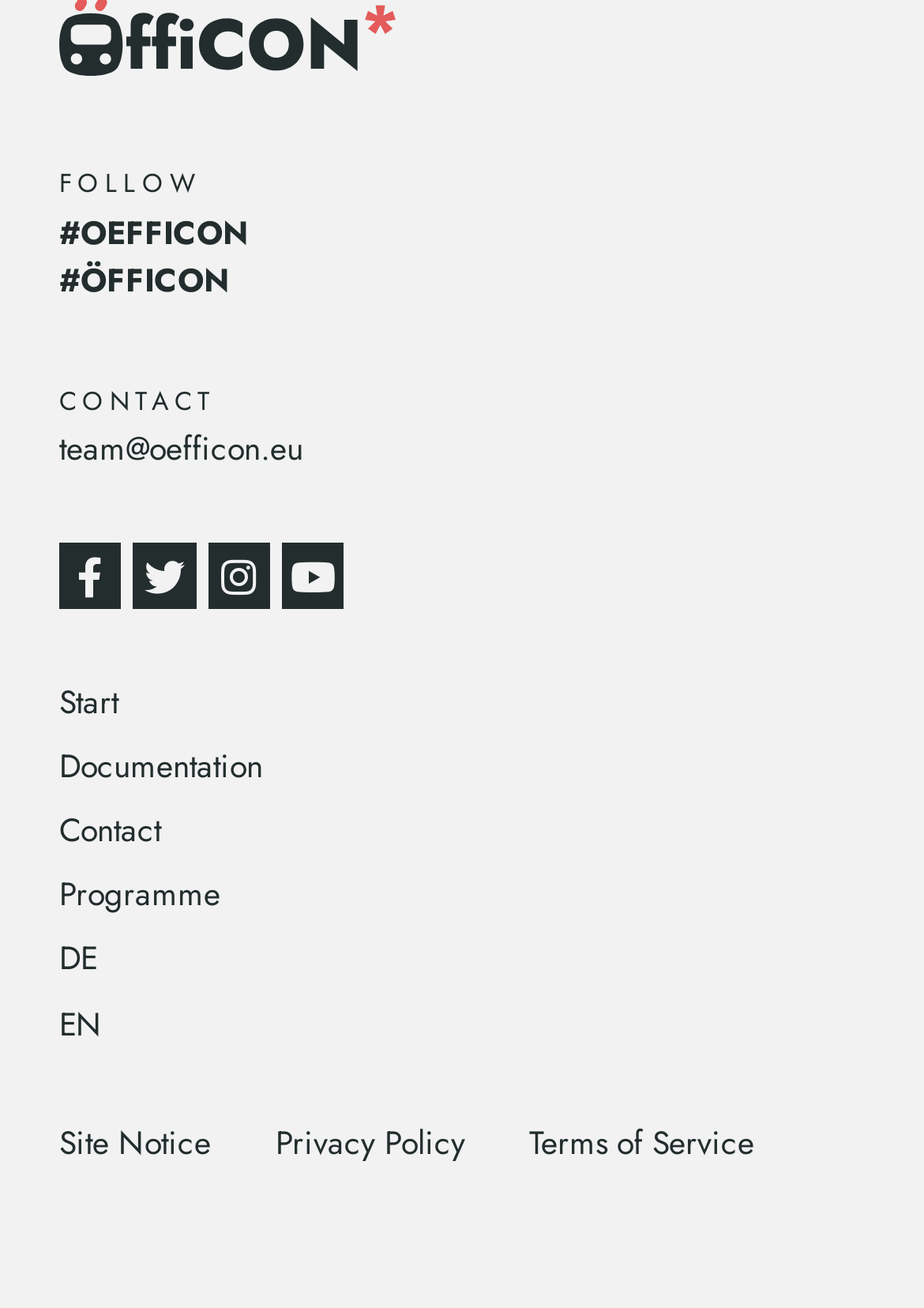Determine the bounding box coordinates of the clickable region to follow the instruction: "Go to Start page".

[0.064, 0.517, 0.128, 0.554]